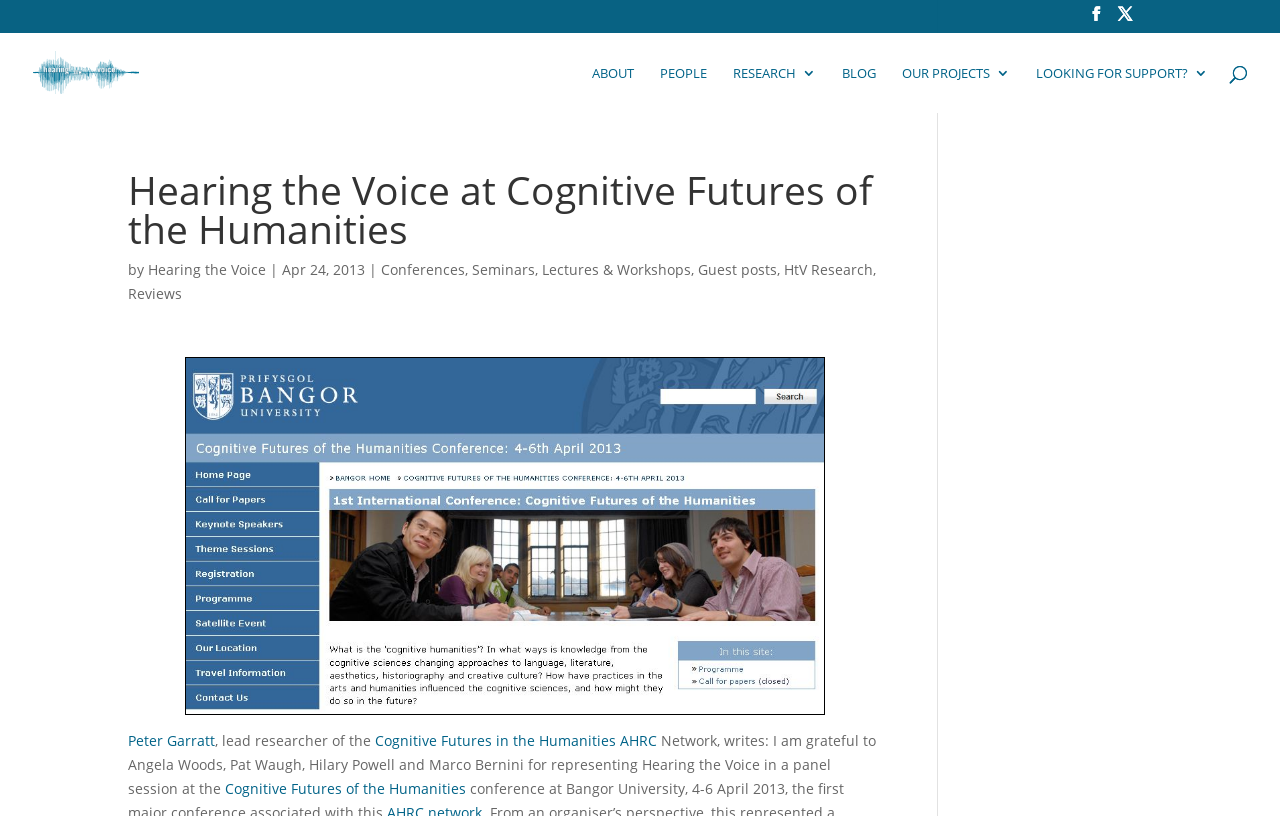What is the name of the research project?
Answer with a single word or phrase by referring to the visual content.

Hearing the Voice